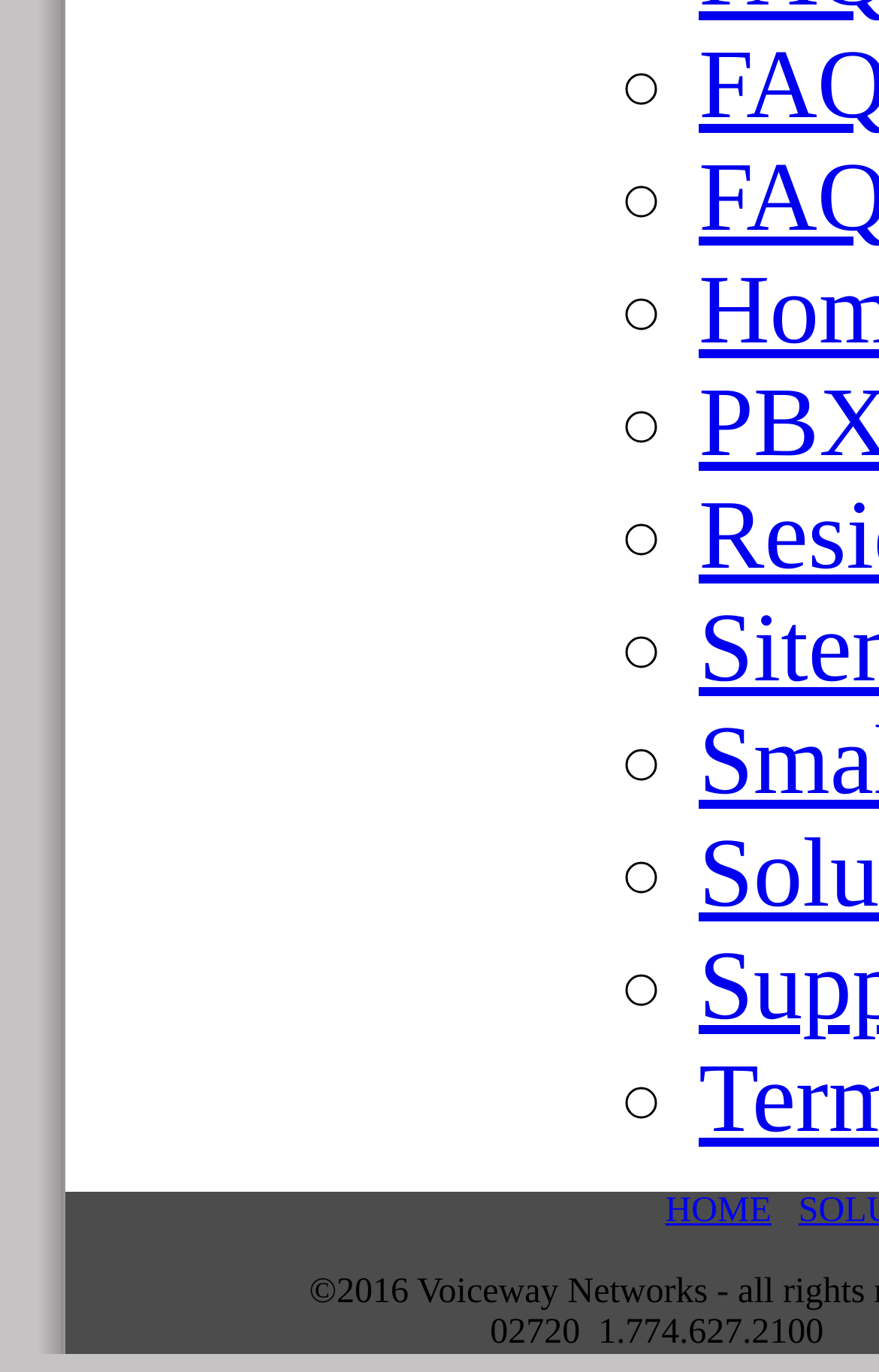Given the webpage screenshot and the description, determine the bounding box coordinates (top-left x, top-left y, bottom-right x, bottom-right y) that define the location of the UI element matching this description: HOME

[0.757, 0.869, 0.878, 0.897]